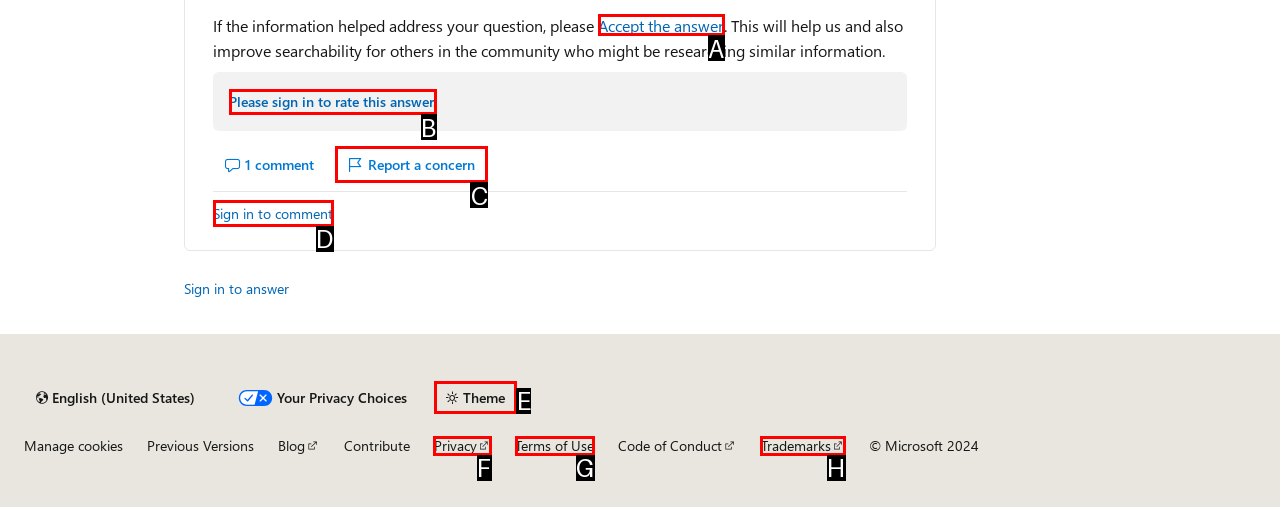Identify the letter corresponding to the UI element that matches this description: Report a concern
Answer using only the letter from the provided options.

C